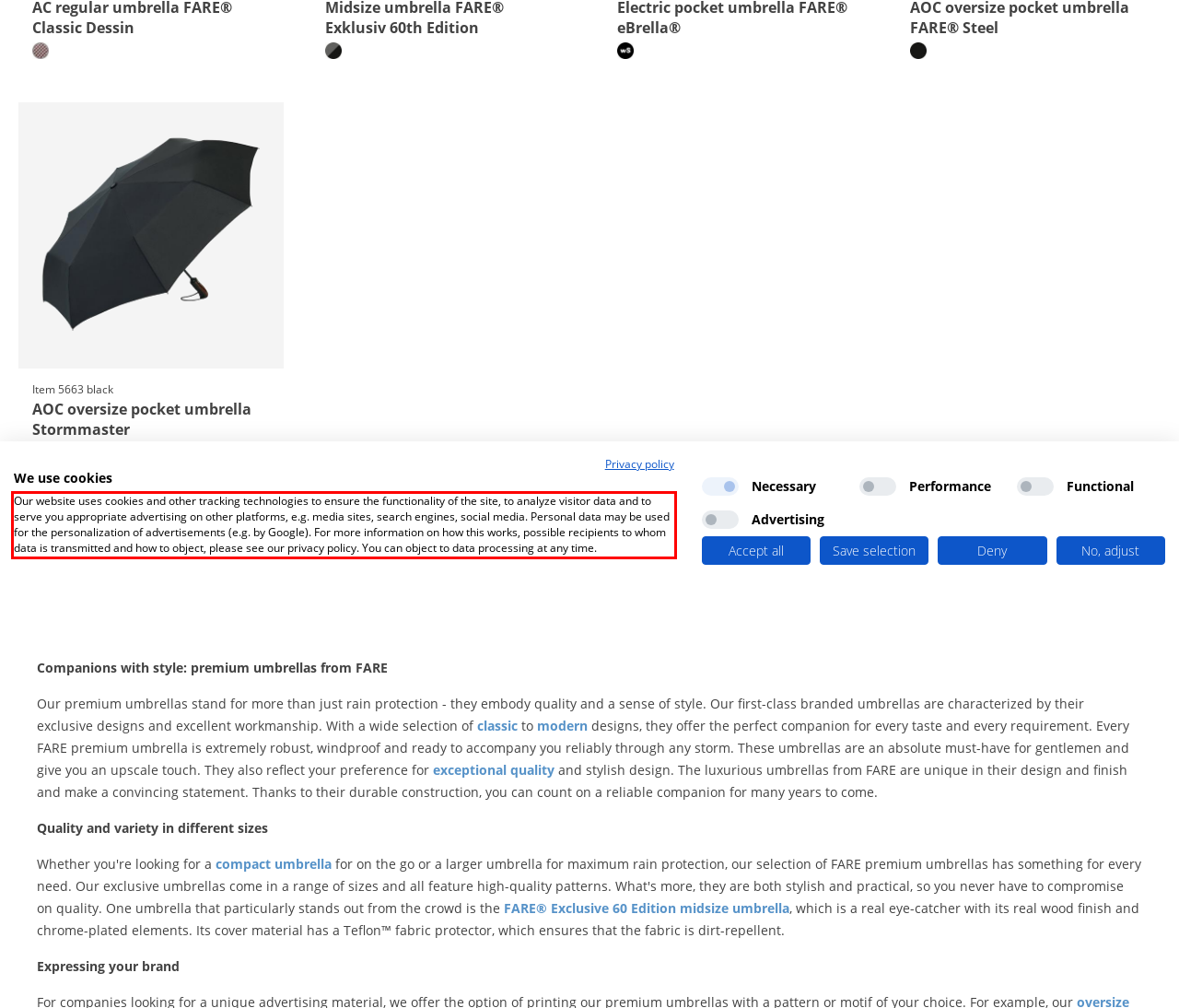Given a screenshot of a webpage containing a red rectangle bounding box, extract and provide the text content found within the red bounding box.

Our website uses cookies and other tracking technologies to ensure the functionality of the site, to analyze visitor data and to serve you appropriate advertising on other platforms, e.g. media sites, search engines, social media. Personal data may be used for the personalization of advertisements (e.g. by Google). For more information on how this works, possible recipients to whom data is transmitted and how to object, please see our privacy policy. You can object to data processing at any time.